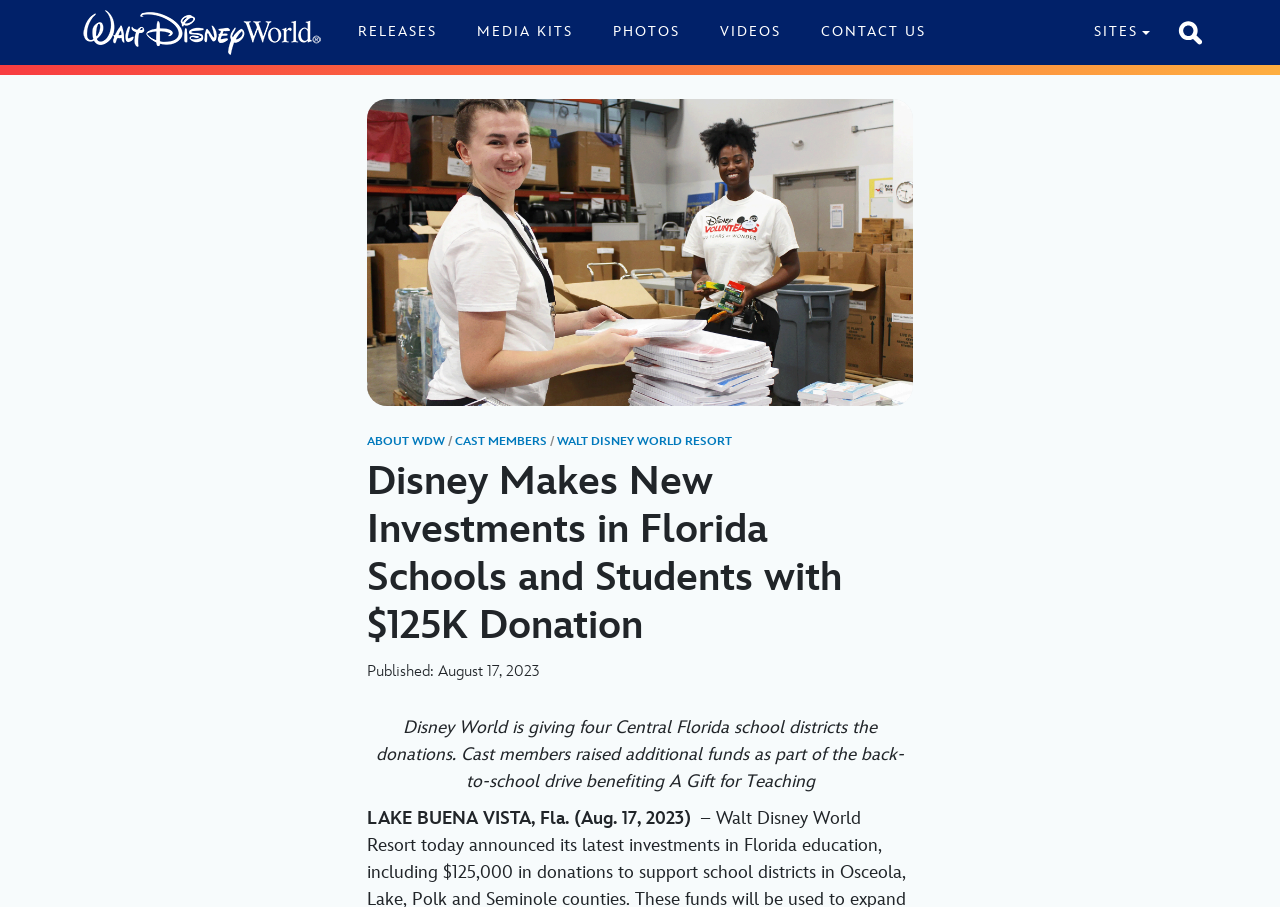How many school districts are receiving donations?
Using the details from the image, give an elaborate explanation to answer the question.

The number of school districts receiving donations can be found in the text 'Disney World is giving four Central Florida school districts the donations.' which is located in the middle of the webpage.